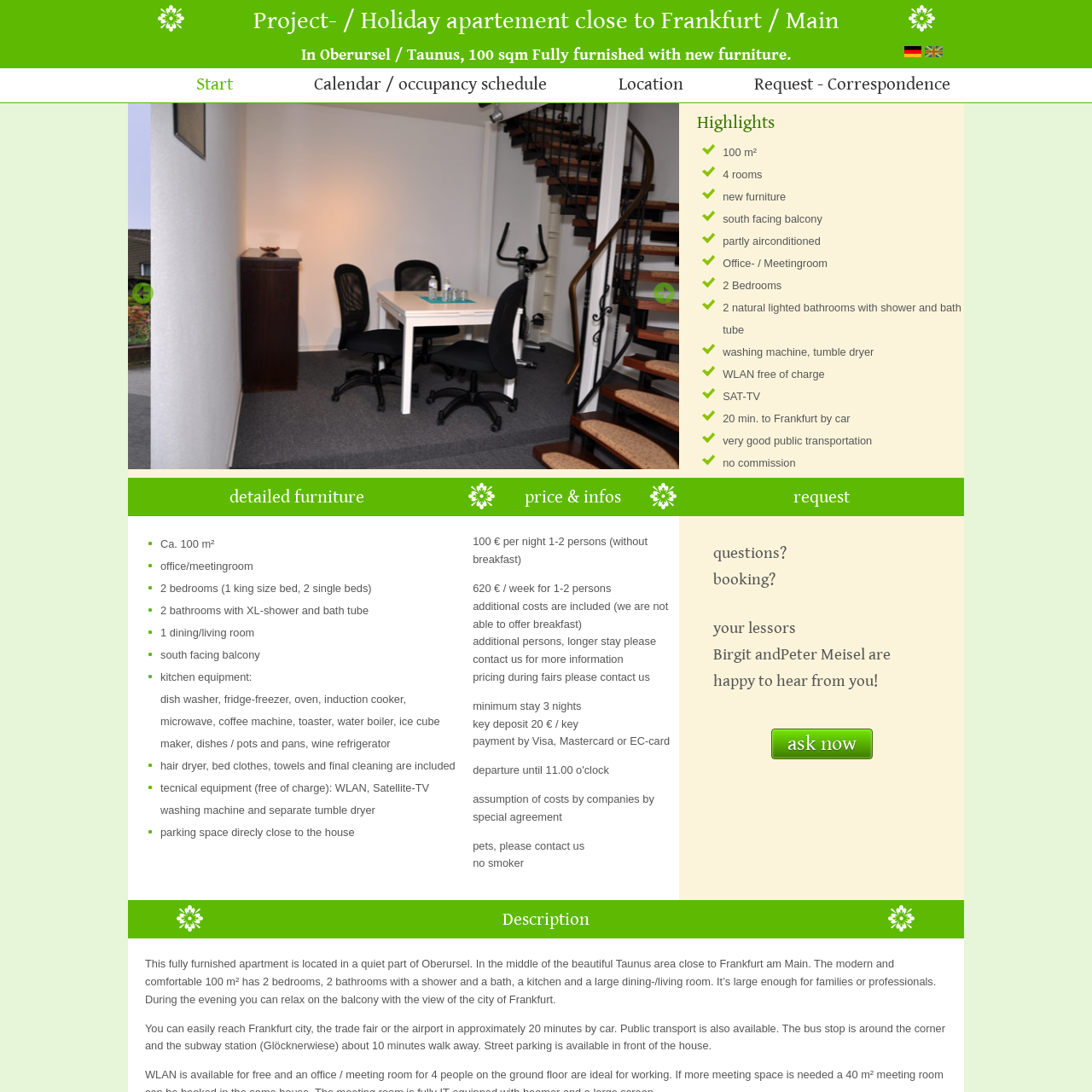Refer to the image enclosed in the red bounding box, then answer the following question in a single word or phrase: How many square meters of space does the apartment offer?

100